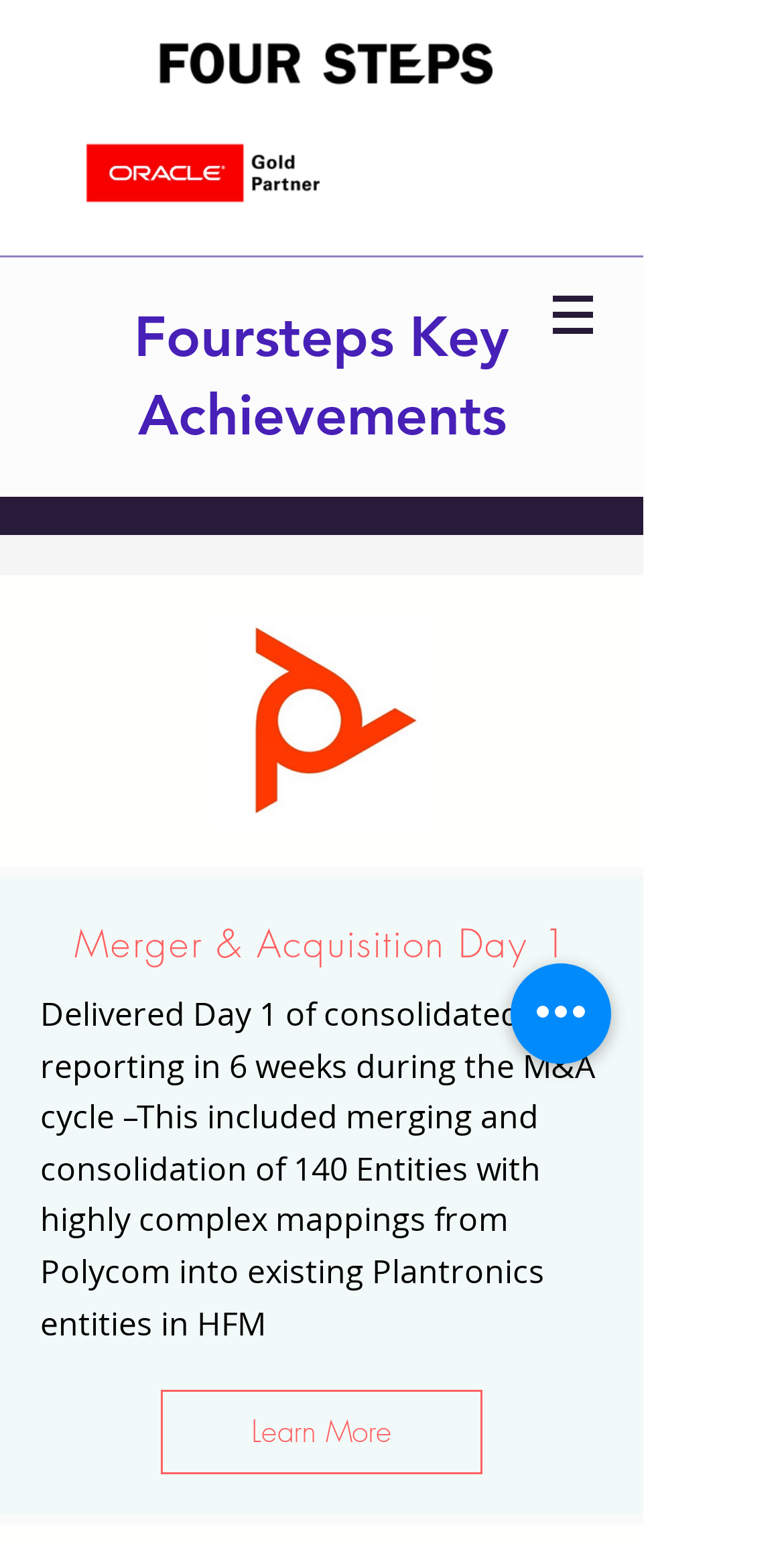Determine the bounding box of the UI component based on this description: "Learn More". The bounding box coordinates should be four float values between 0 and 1, i.e., [left, top, right, bottom].

[0.205, 0.898, 0.615, 0.952]